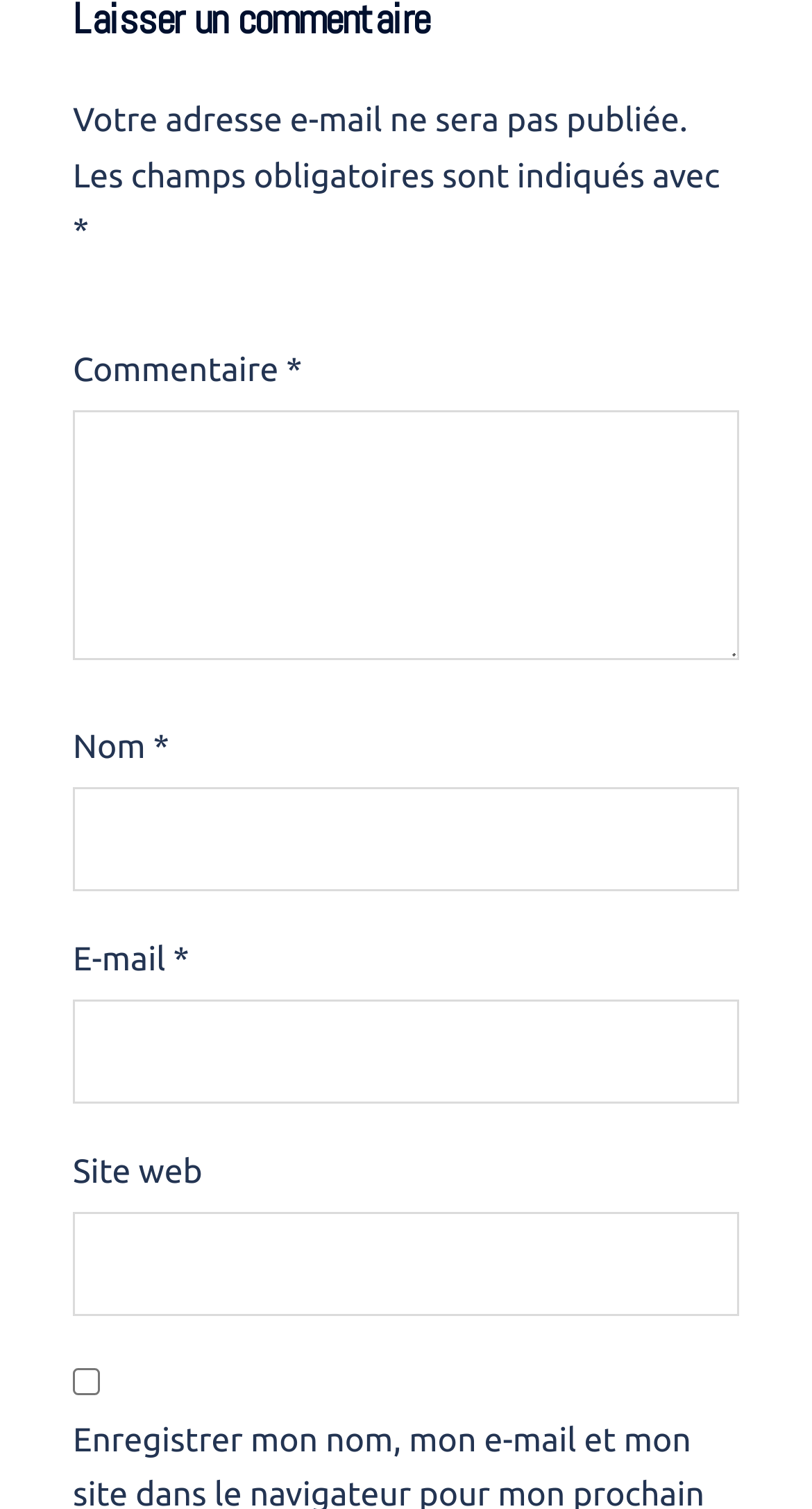Give a concise answer using only one word or phrase for this question:
What is the label of the first text field?

Commentaire